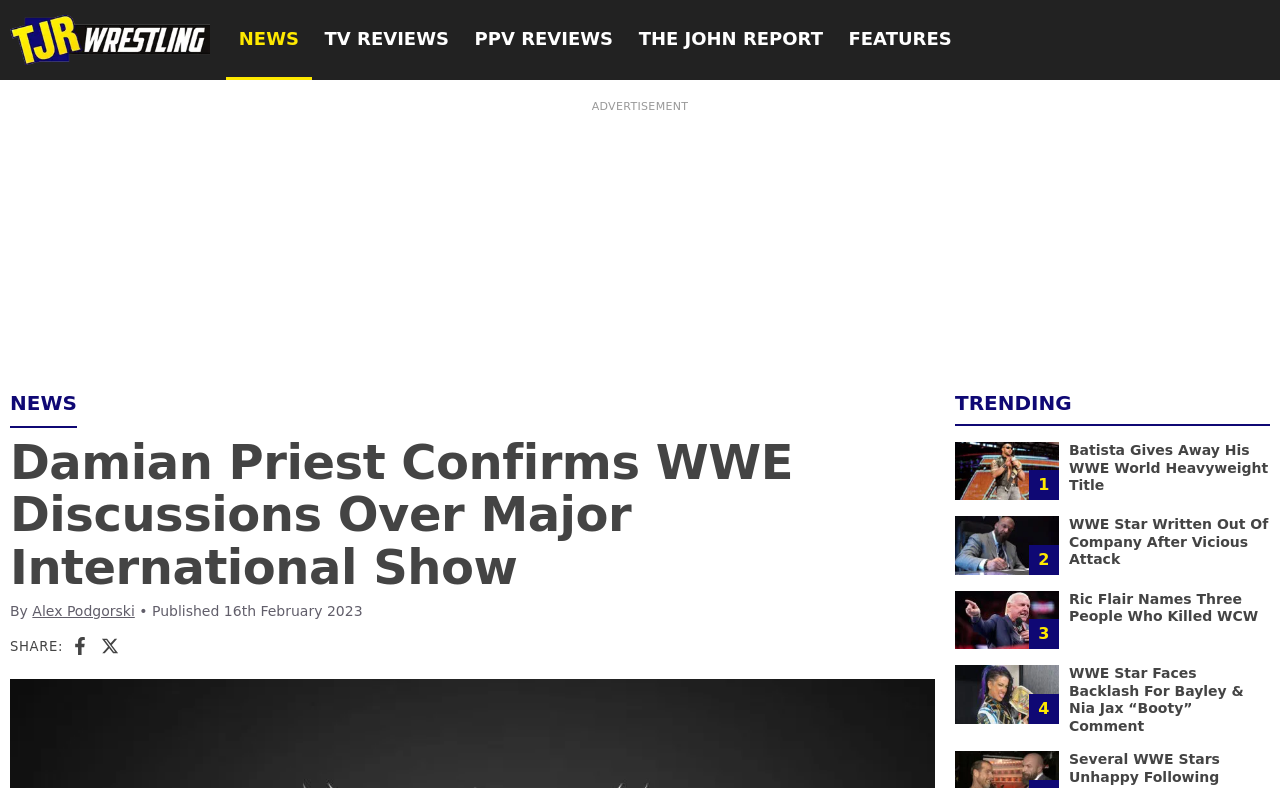Please specify the bounding box coordinates of the clickable region to carry out the following instruction: "Go to NEWS page". The coordinates should be four float numbers between 0 and 1, in the format [left, top, right, bottom].

[0.177, 0.0, 0.244, 0.102]